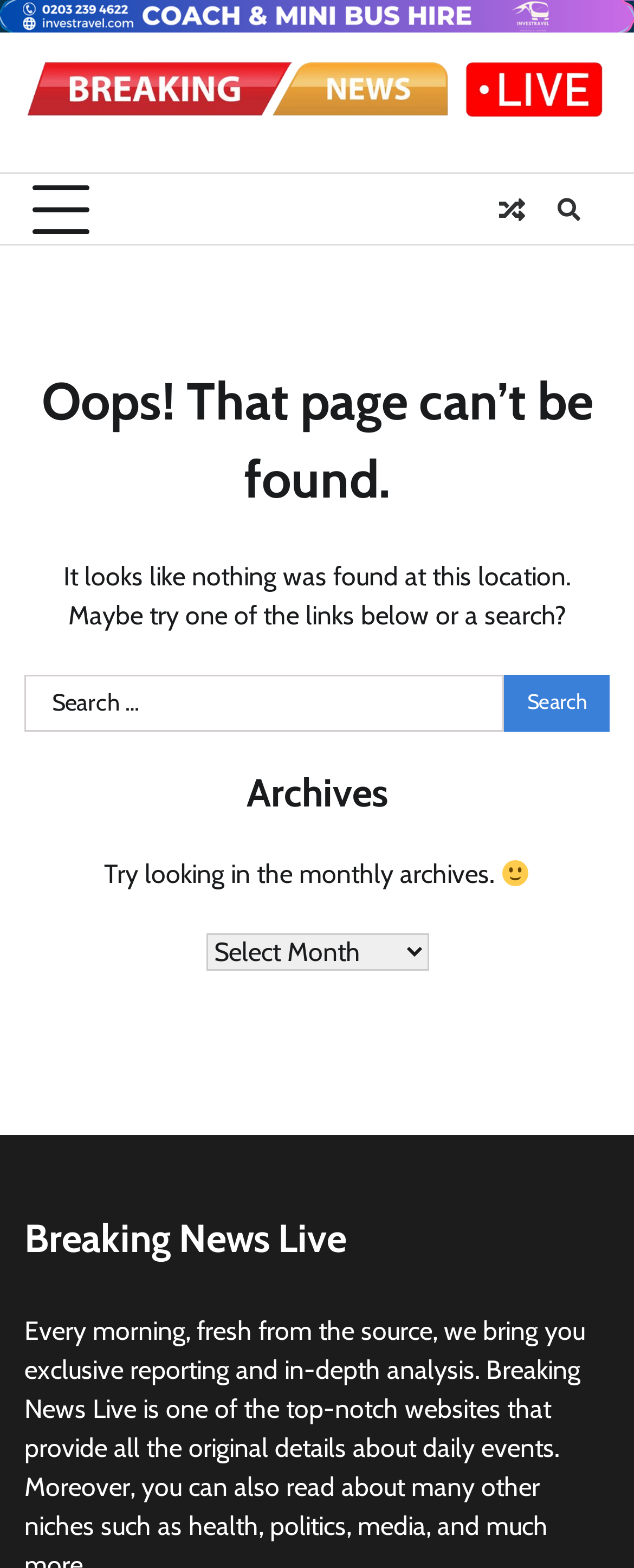Determine the bounding box for the UI element that matches this description: "alt="Header Advertisement Image"".

[0.0, 0.0, 1.0, 0.02]